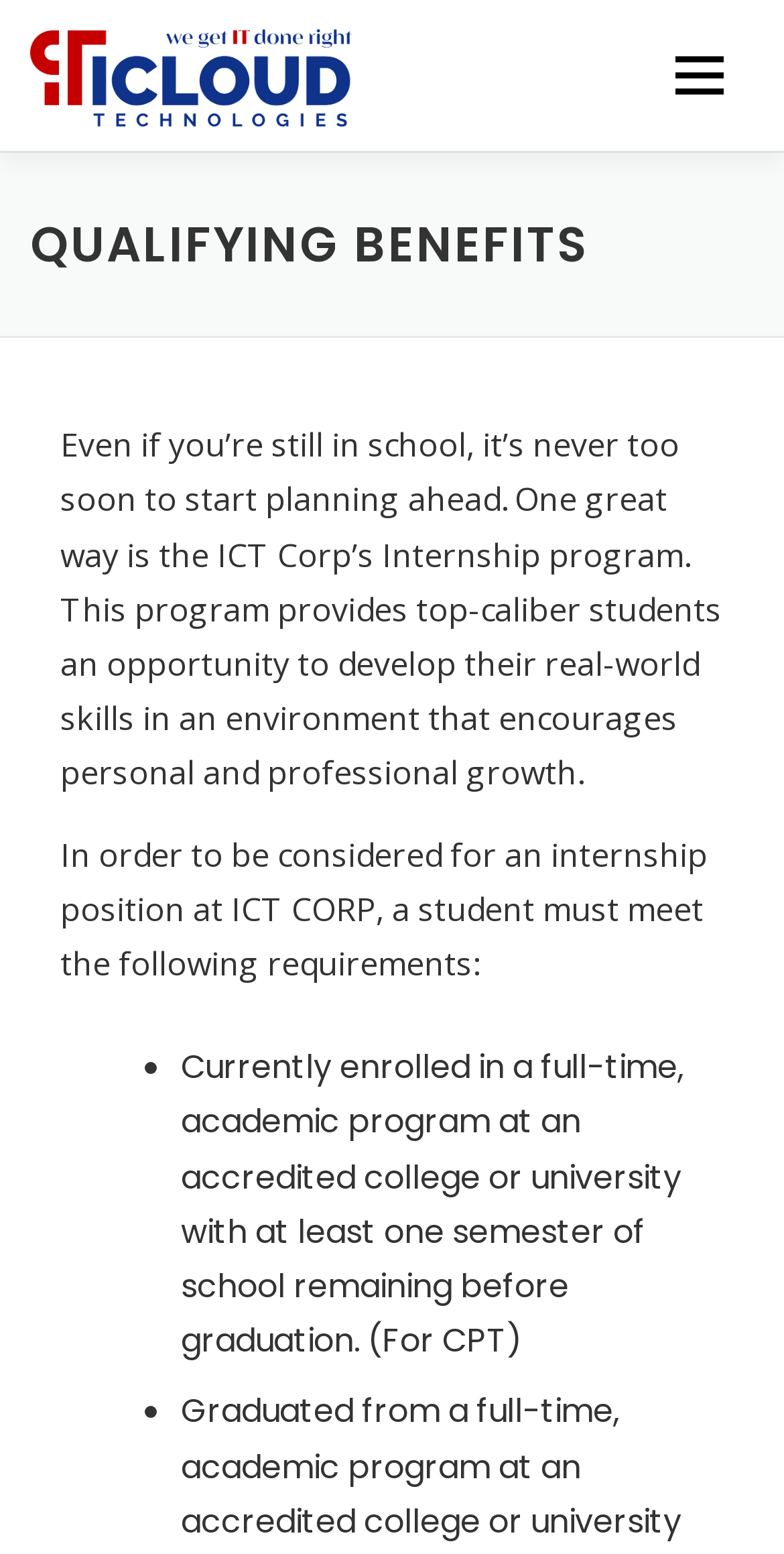Using the provided element description "Services", determine the bounding box coordinates of the UI element.

[0.515, 0.097, 0.774, 0.194]